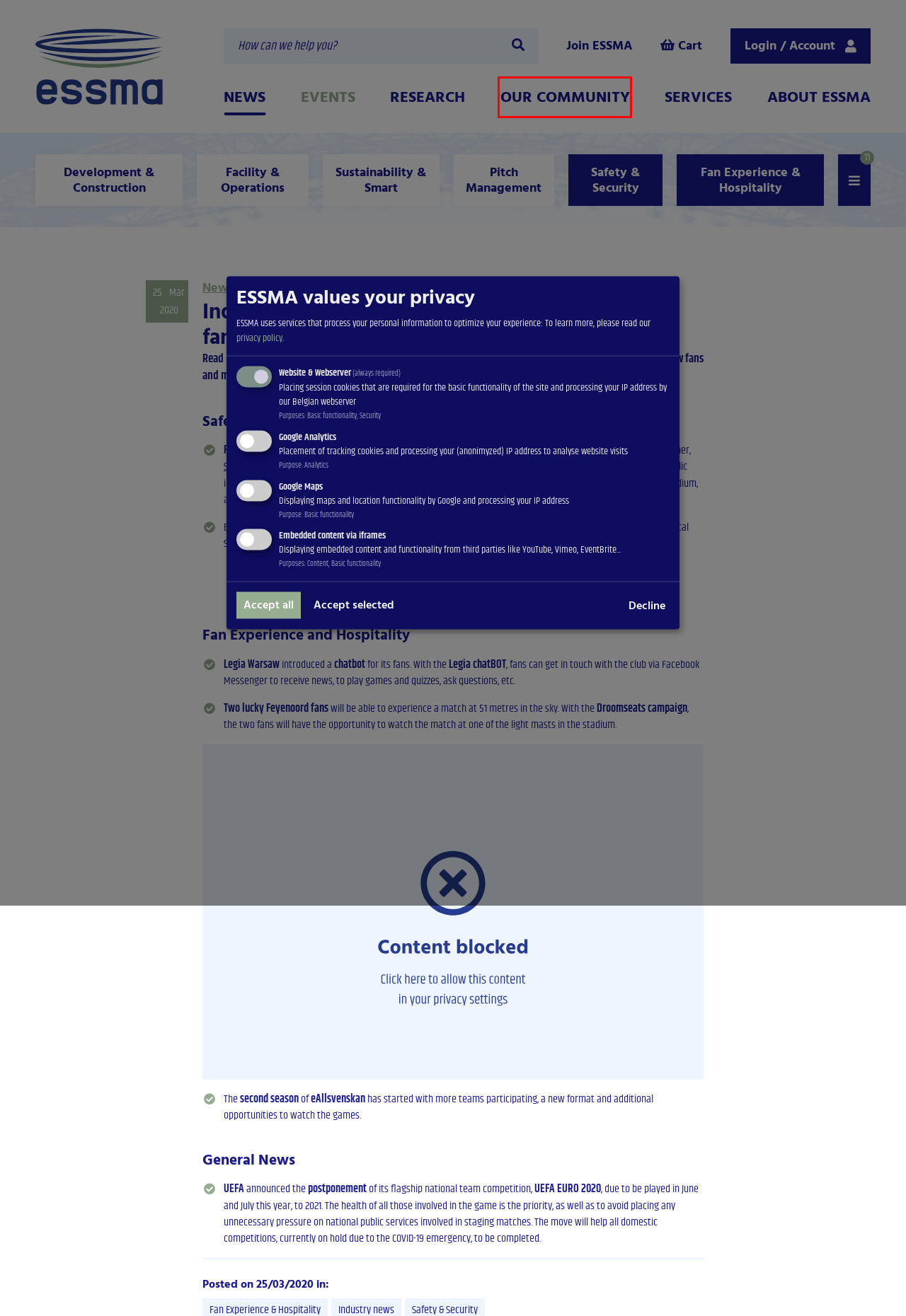You have a screenshot of a webpage with a red bounding box around an element. Choose the best matching webpage description that would appear after clicking the highlighted element. Here are the candidates:
A. Stadiums & Clubs - ESSMA
B. Pitch Management - News - ESSMA
C. Research - ESSMA
D. Fan Experience & Hospitality - News - ESSMA
E. Events - ESSMA
F. Development & Construction - News - ESSMA
G. Sustainability & Smart - News - ESSMA
H. Safety & Security - News - ESSMA

A